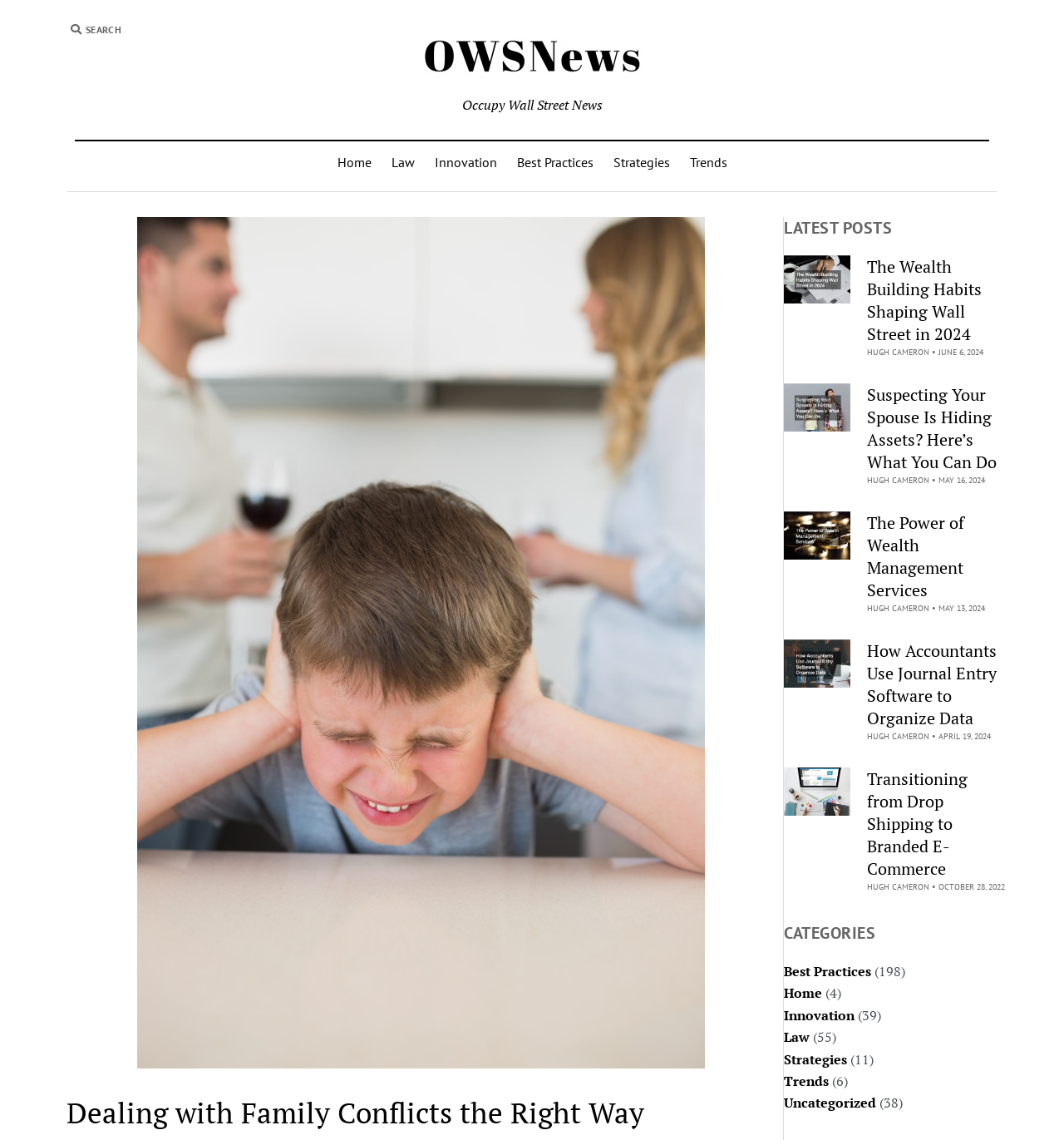What is the title of the first article?
Please elaborate on the answer to the question with detailed information.

The first article is titled 'The Wealth Building Habits Shaping Wall Street in 2024', and it is written by Hugh Cameron, with a date of June 6, 2024.